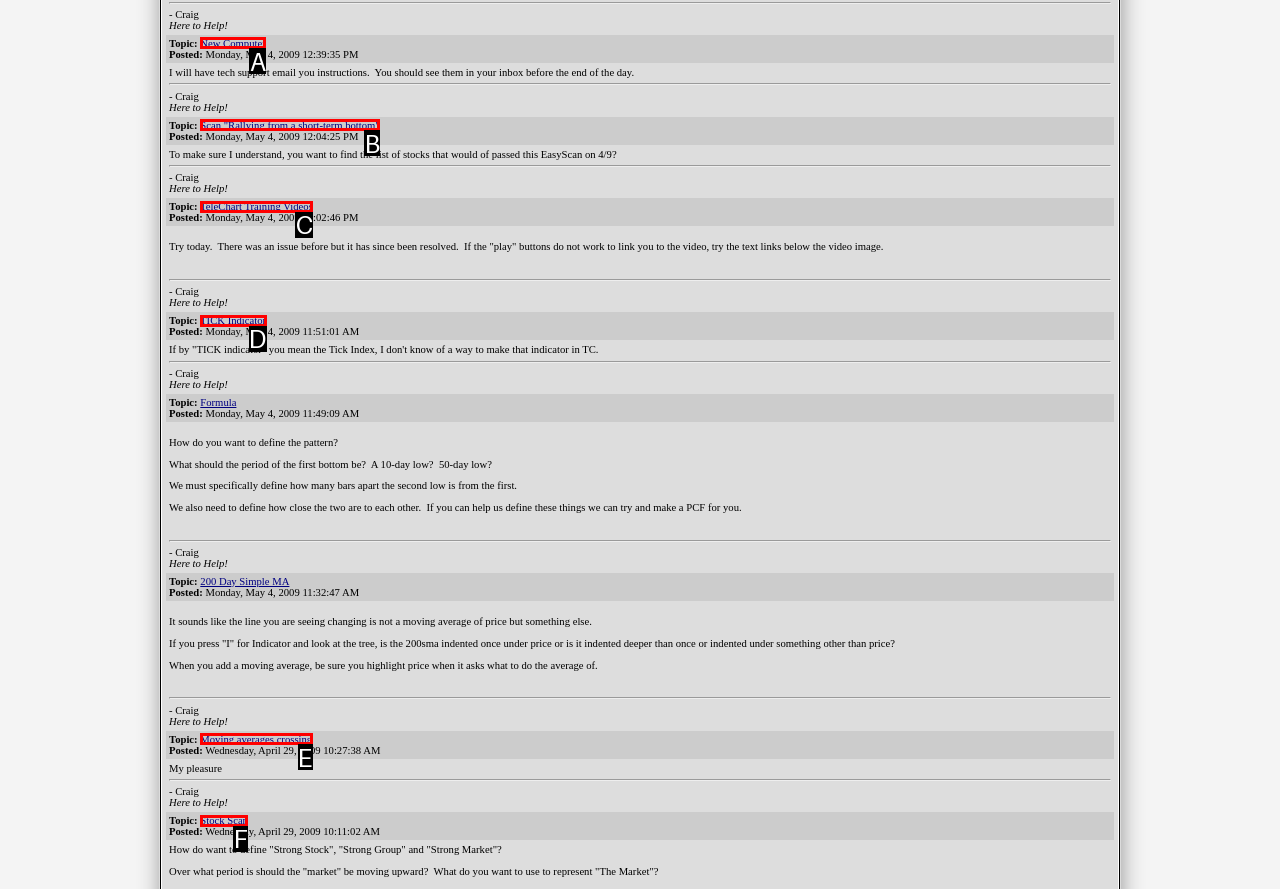Using the description: New Computer, find the HTML element that matches it. Answer with the letter of the chosen option.

A